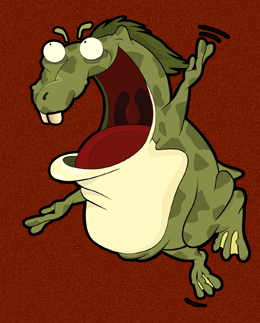Generate an elaborate caption for the image.

The image features a vibrant and playful cartoon character resembling a whimsical toad, depicted with an exaggeratedly large mouth opened wide in a joyful expression. Its body is predominantly green with light spots, mimicking a typical toad's coloration, while its eyes are large and bulging, enhancing its comical appearance. The character appears to be mid-leap, conveying a sense of exuberance and energy, set against a rich, warm brown background. This lively image is accompanied by the heading "Mr Toad [Ribbit]," suggesting a fun and approachable personality, well-suited for a playful or humorous context, perhaps within a site designed to engage visitors with light-hearted content.